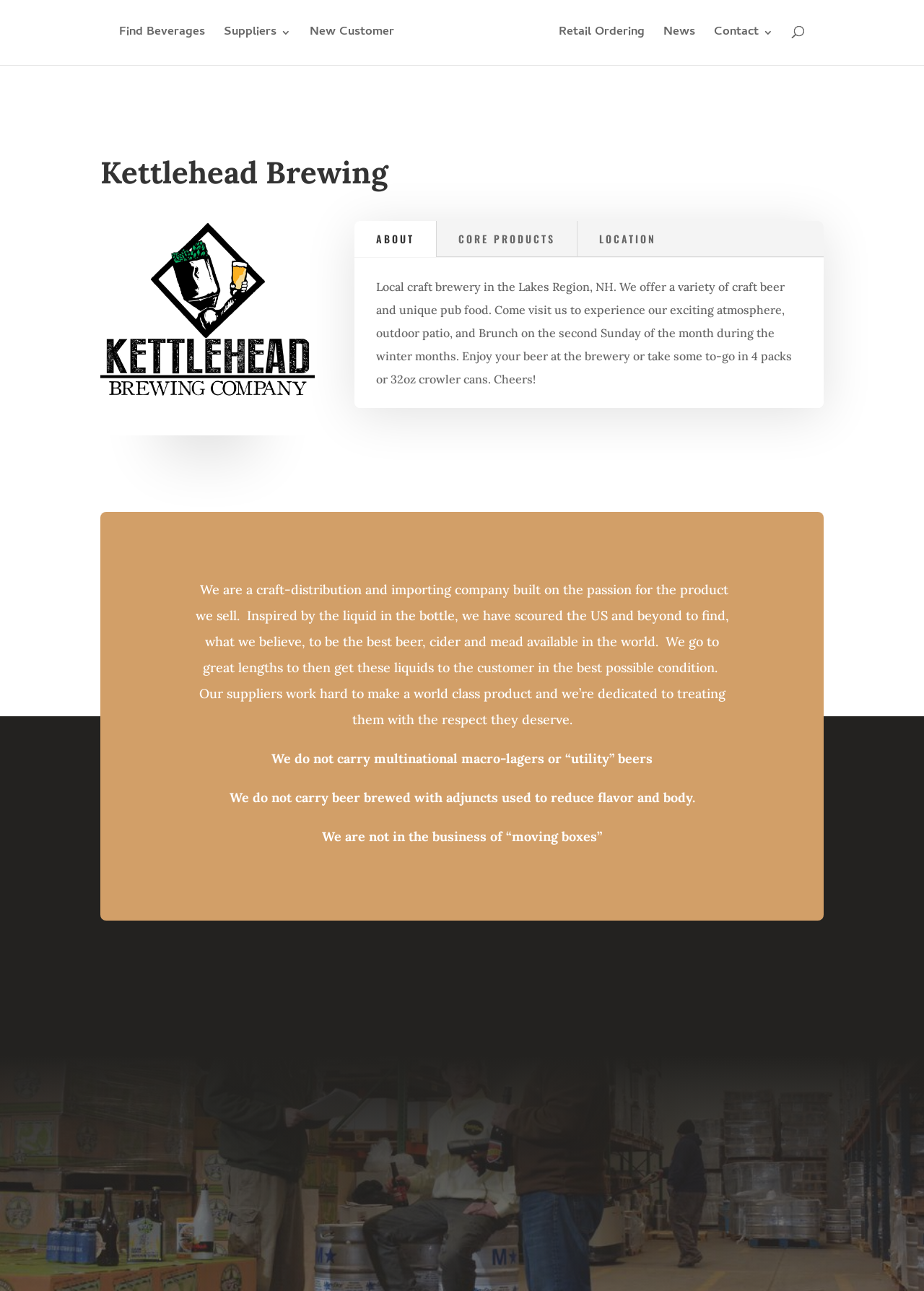Given the webpage screenshot and the description, determine the bounding box coordinates (top-left x, top-left y, bottom-right x, bottom-right y) that define the location of the UI element matching this description: BNH

None